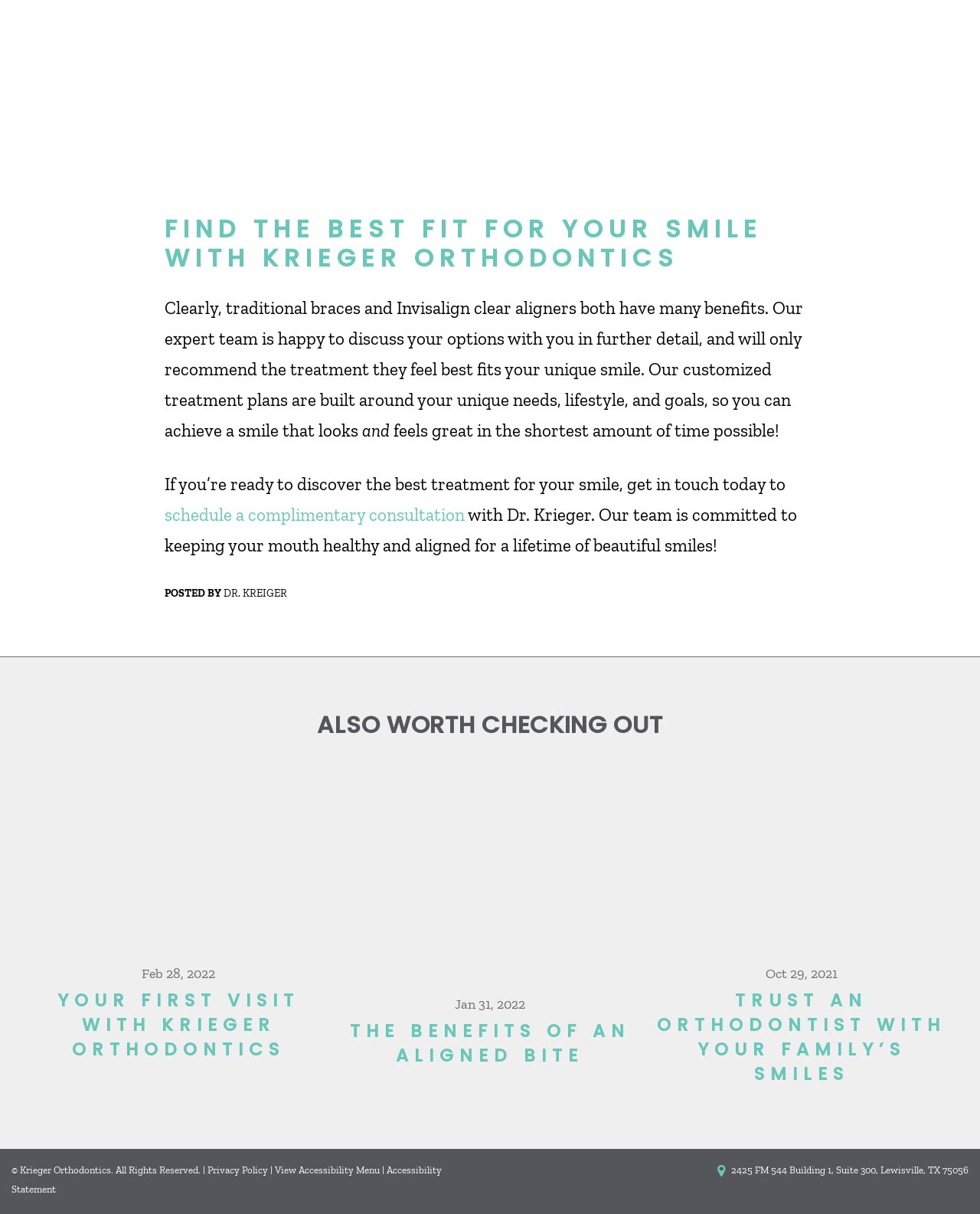Please identify the bounding box coordinates of the element I should click to complete this instruction: 'View the Our Team image'. The coordinates should be given as four float numbers between 0 and 1, like this: [left, top, right, bottom].

None